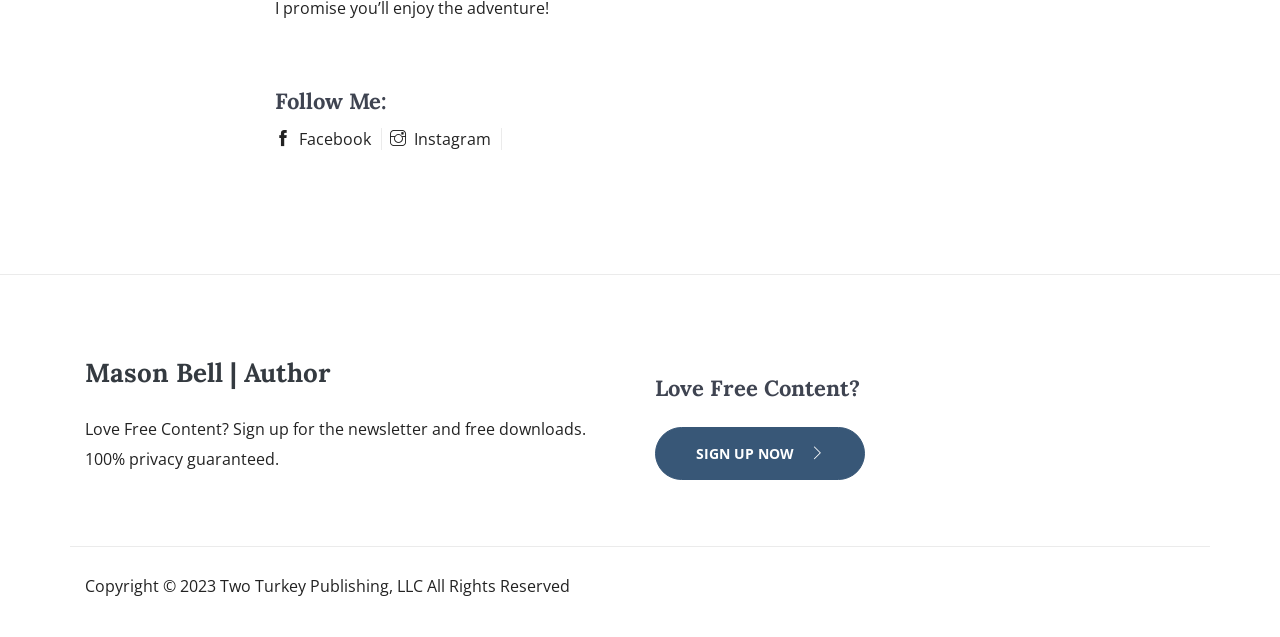Find the bounding box of the web element that fits this description: "Facebook".

[0.215, 0.201, 0.298, 0.236]